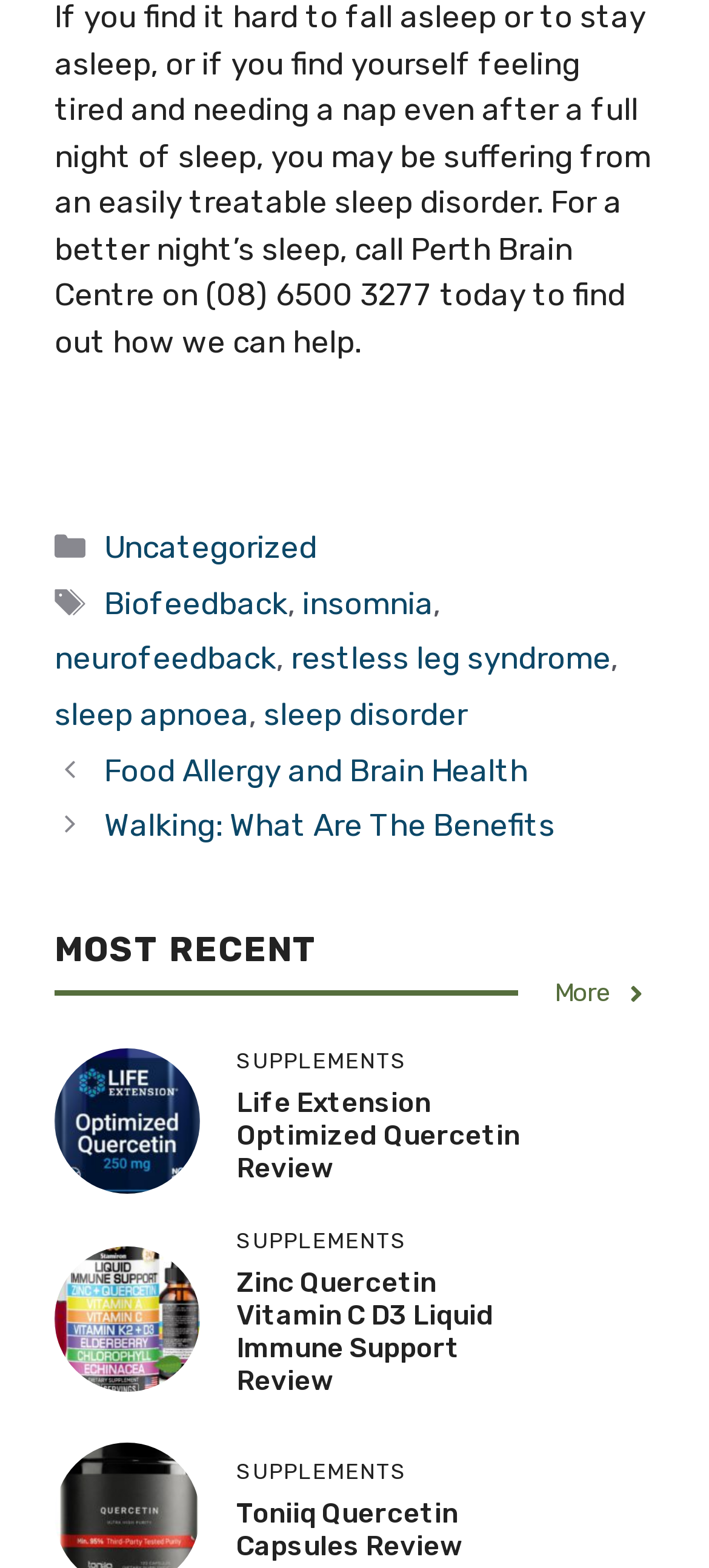Identify the bounding box coordinates necessary to click and complete the given instruction: "Read more about Life Extension Optimized Quercetin Review".

[0.333, 0.693, 0.733, 0.755]